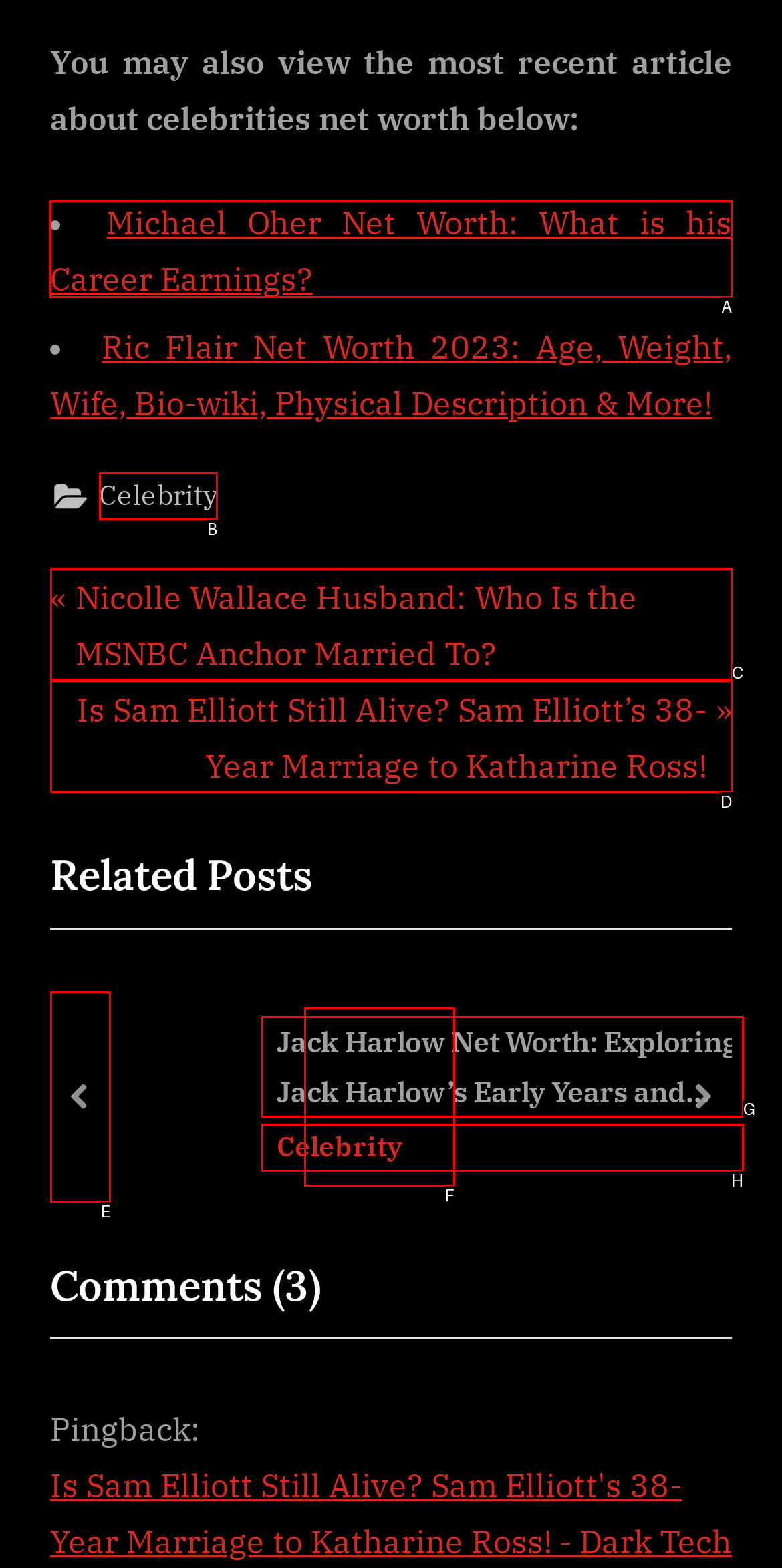Identify the correct UI element to click to follow this instruction: View Michael Oher's net worth
Respond with the letter of the appropriate choice from the displayed options.

A